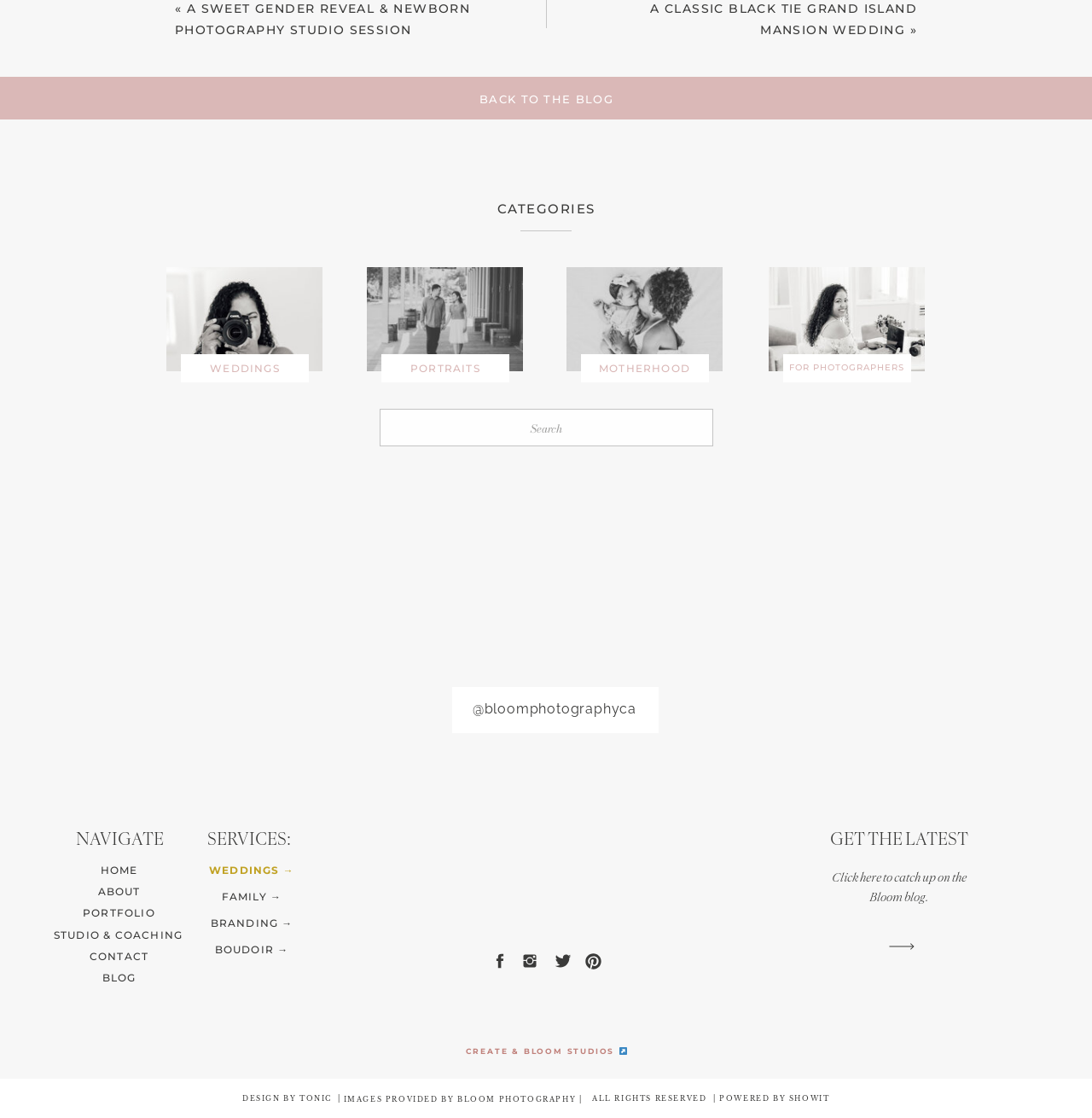Specify the bounding box coordinates (top-left x, top-left y, bottom-right x, bottom-right y) of the UI element in the screenshot that matches this description: FAQs

None